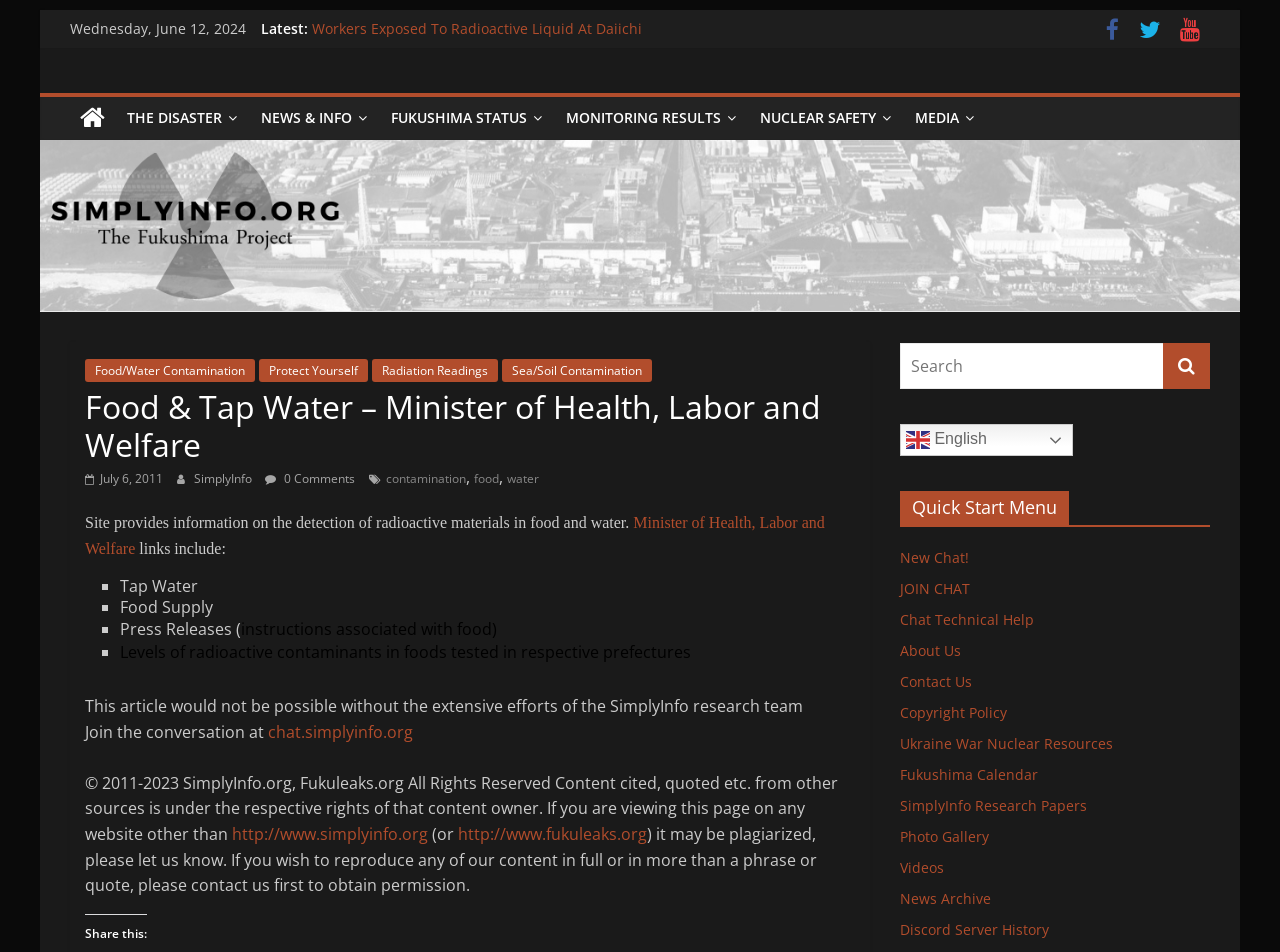Using the format (top-left x, top-left y, bottom-right x, bottom-right y), and given the element description, identify the bounding box coordinates within the screenshot: Ukraine War Nuclear Resources

[0.703, 0.771, 0.87, 0.791]